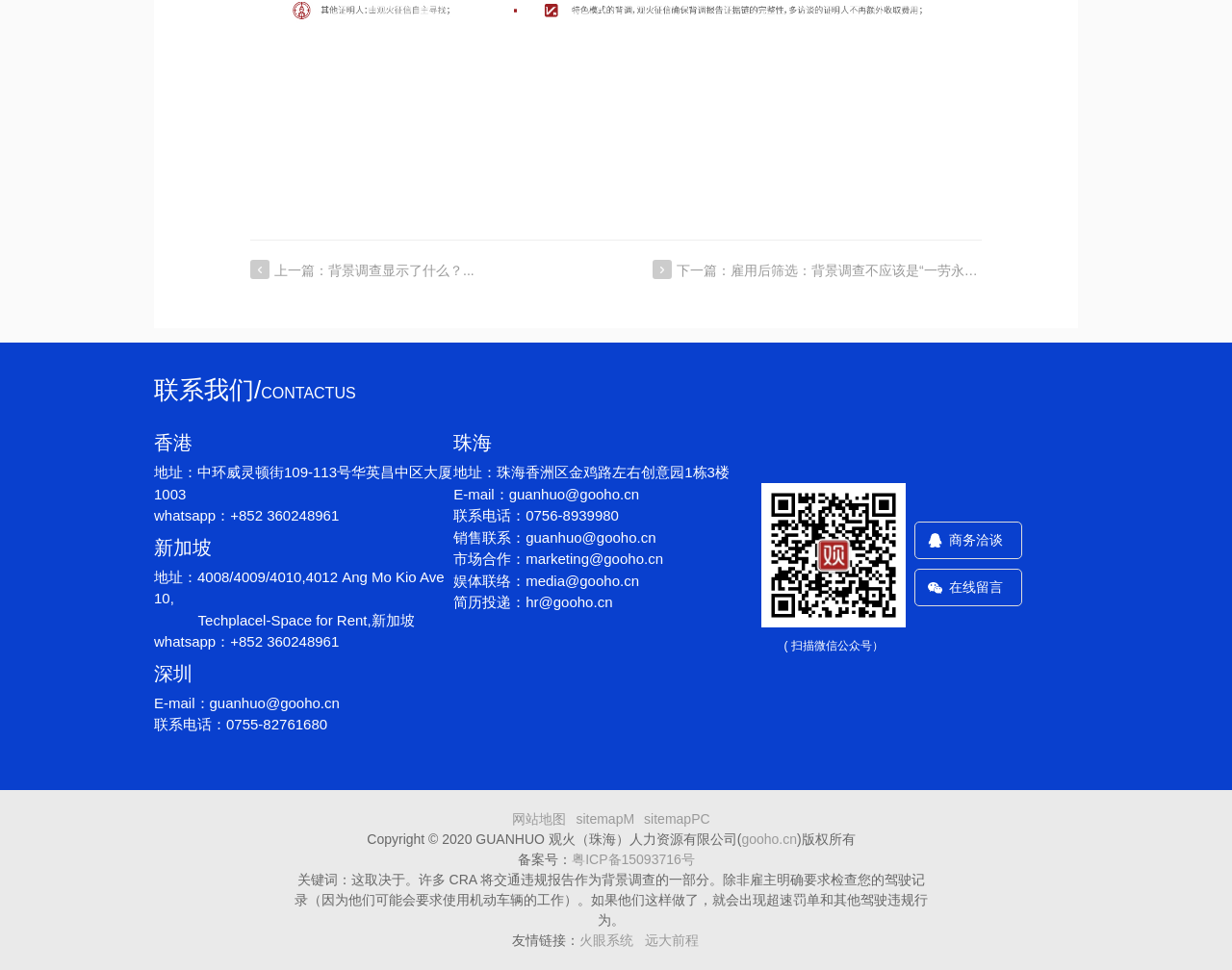Refer to the image and answer the question with as much detail as possible: What is the purpose of the QR code image?

I found the purpose of the QR code image by looking at the static text element next to the image, which says '( 扫描微信公众号）'.